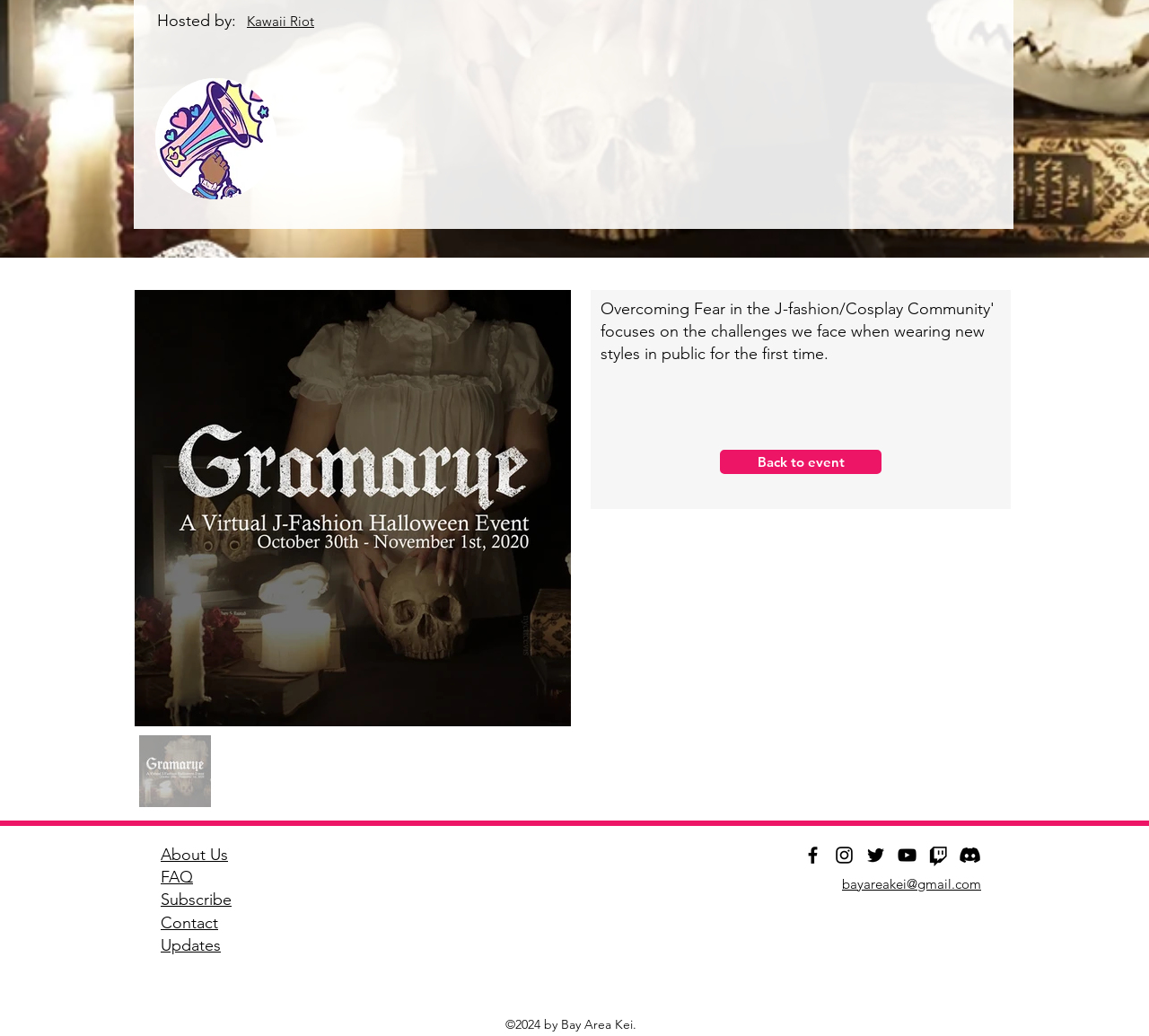Identify the coordinates of the bounding box for the element described below: "aria-describedby="comp-l8ilf3gd-play-button-description" aria-label="play forward"". Return the coordinates as four float numbers between 0 and 1: [left, top, right, bottom].

[0.827, 0.075, 0.866, 0.192]